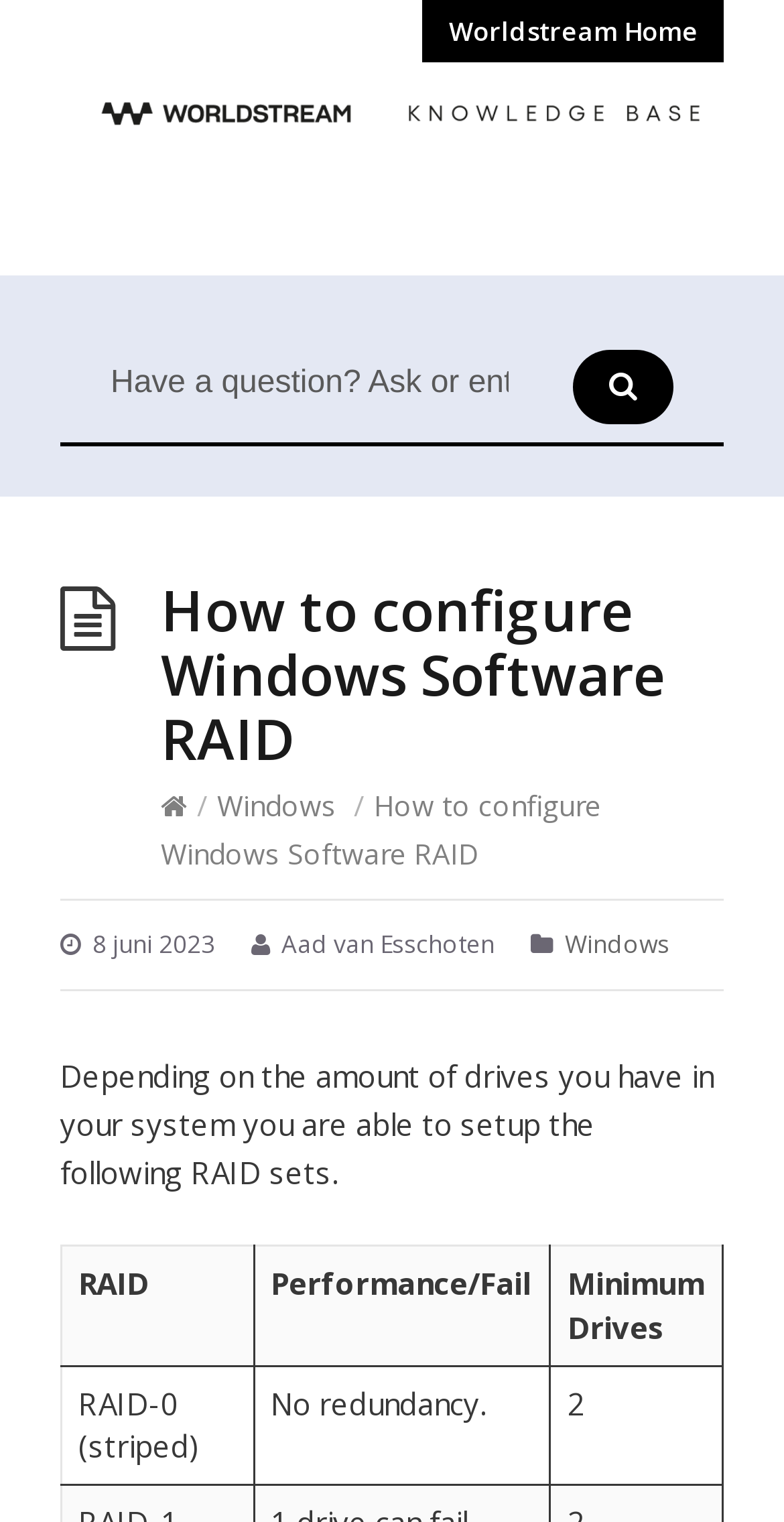Summarize the webpage with intricate details.

This webpage is about configuring Windows Software RAID, as indicated by the title "How to configure Windows Software RAID" at the top of the page. The title is accompanied by a link to "Worldstream Knowledge Base" and an image with the same name, both located at the top-left corner of the page.

Below the title, there is a search bar with a placeholder text "Have a question? Ask or enter a search term." and a search button with a magnifying glass icon. The search bar is positioned at the top-center of the page.

To the right of the search bar, there is a link to "Worldstream Home" at the top-right corner of the page.

The main content of the page is divided into sections. The first section has a heading "How to configure Windows Software RAID" followed by a series of links and text, including "Windows" and a date "8 juni 2023". Below this section, there is a paragraph of text written by "Aad van Esschoten" that explains the different RAID sets that can be set up depending on the number of drives in the system.

The main content of the page is presented in a table format, with three columns labeled "RAID", "Performance/Fail", and "Minimum Drives". The table has two rows, with the first row explaining the different RAID types and the second row providing more details about each type, including RAID-0 (striped) with no redundancy and requiring at least 2 drives.